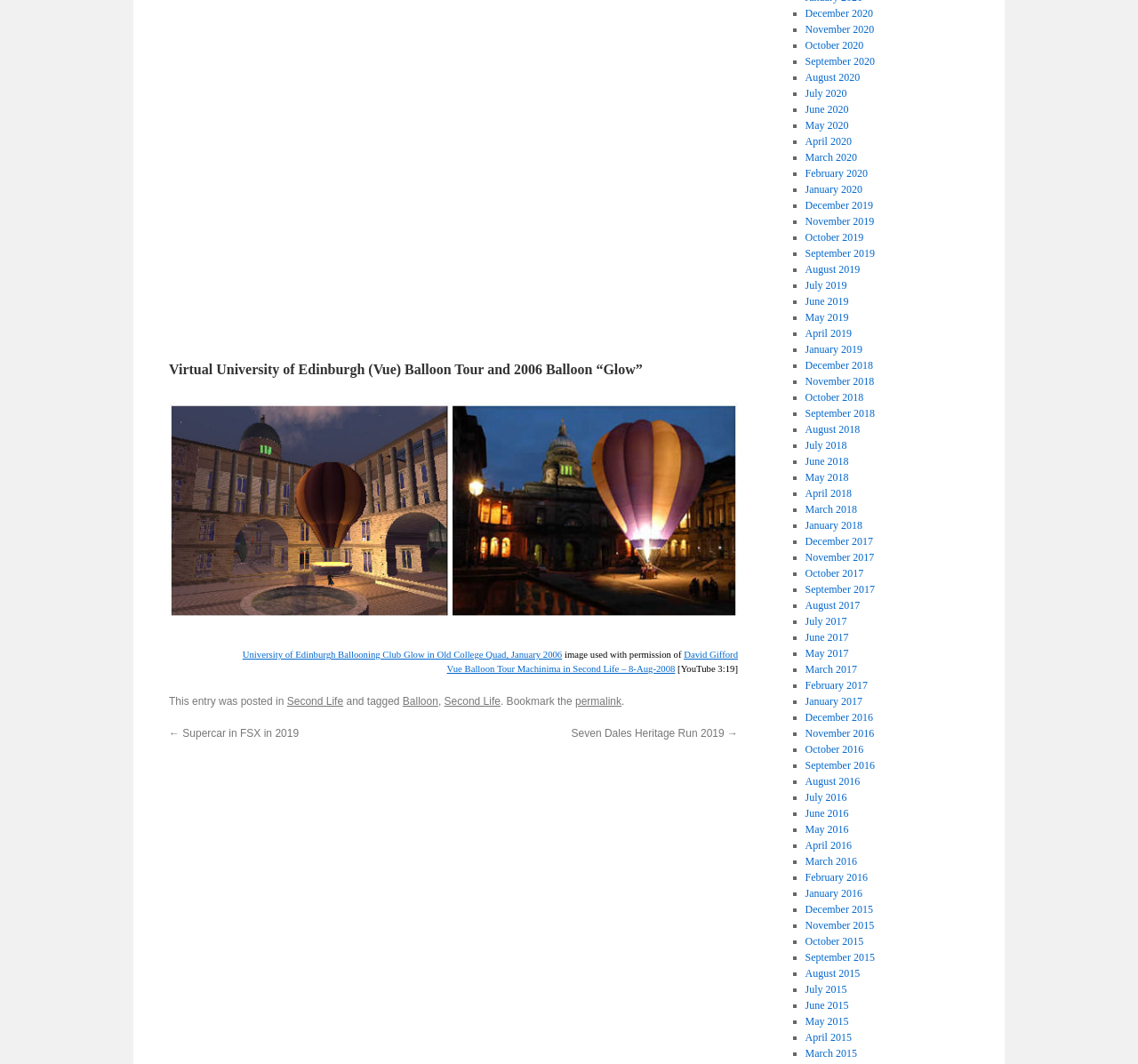Using the information in the image, give a comprehensive answer to the question: 
What is the event mentioned in the webpage?

The webpage mentions 'University of Edinburgh Ballooning Club Glow in Old College Quad, January 2006' which suggests that the event being referred to is the 'Glow in Old College Quad'.